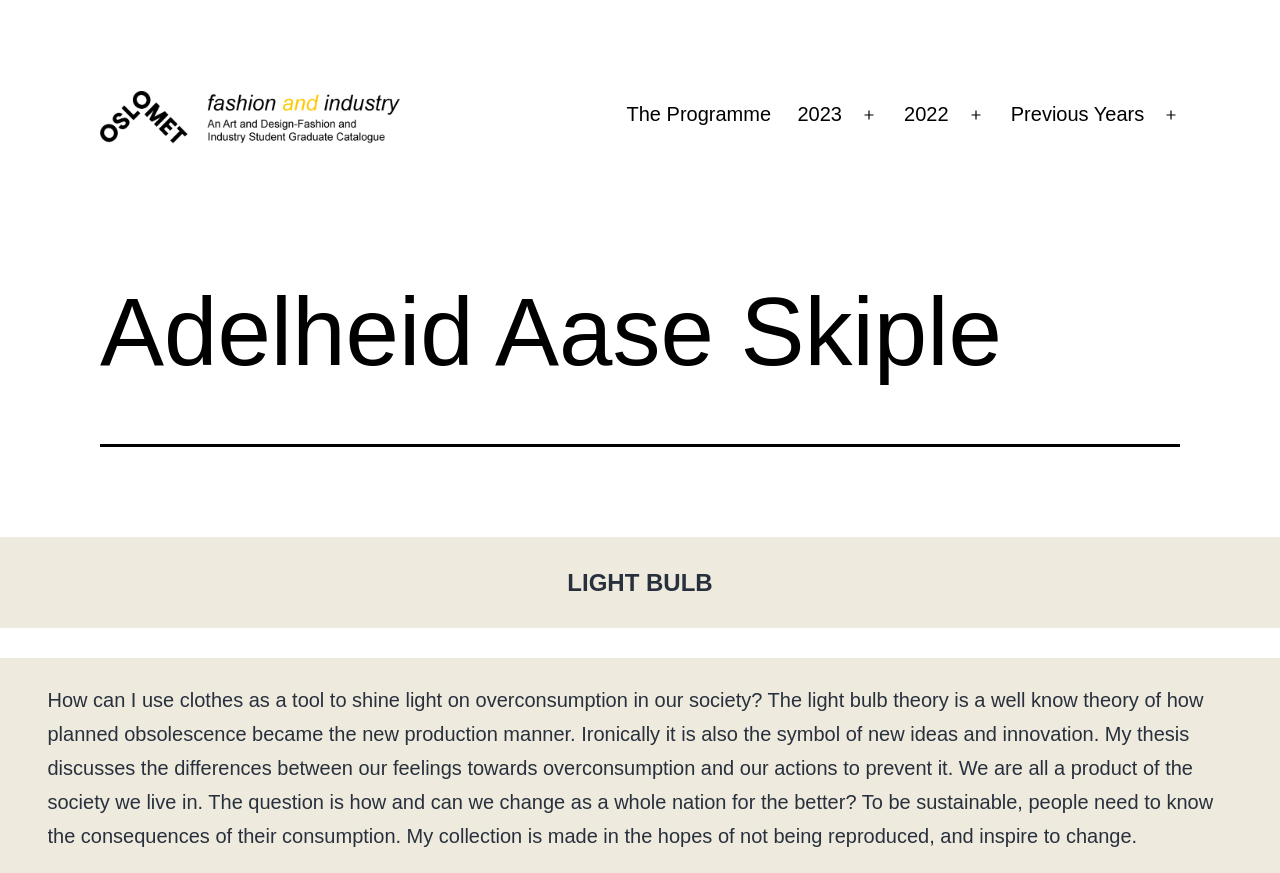What is the name of the author?
Based on the image, answer the question with as much detail as possible.

The author's name is mentioned in the header section of the webpage, specifically in the element with the text 'Adelheid Aase Skiple'.